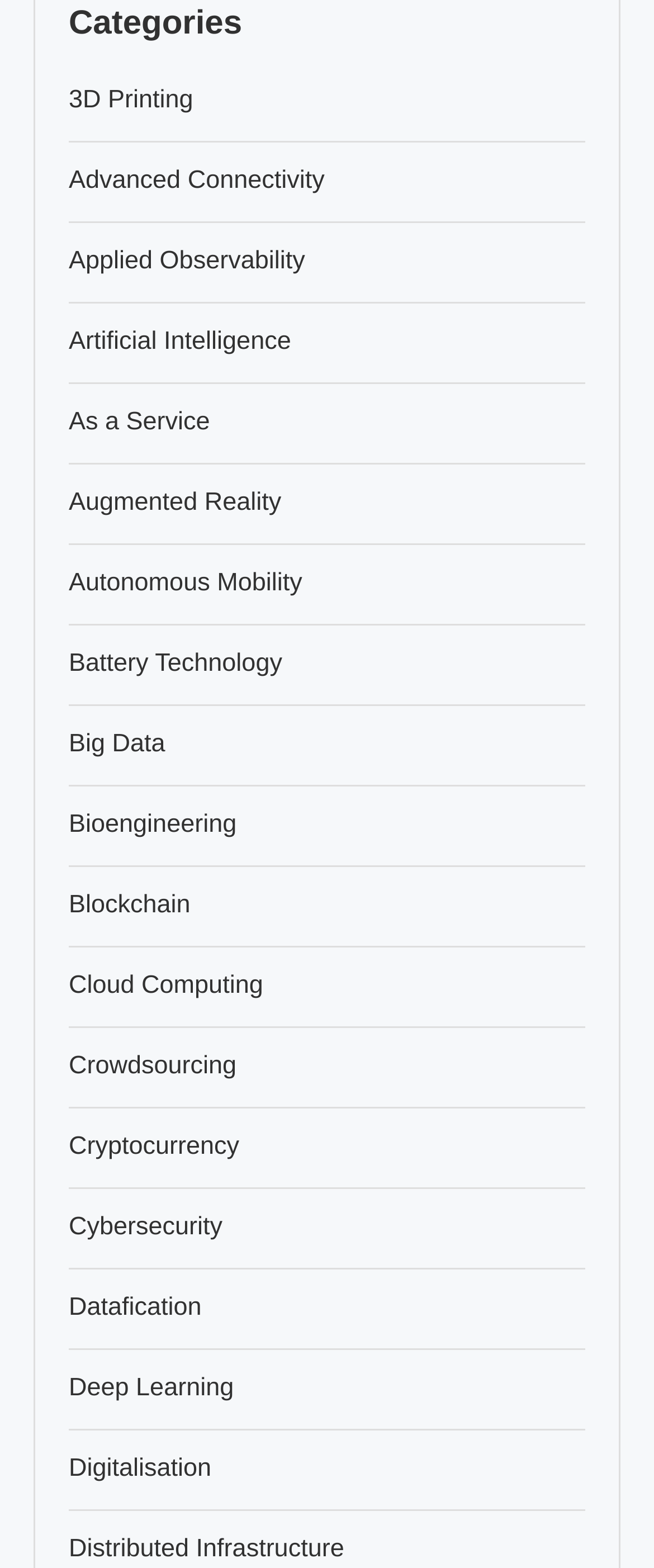Please find the bounding box for the UI element described by: "Applied Observability".

[0.105, 0.158, 0.466, 0.176]